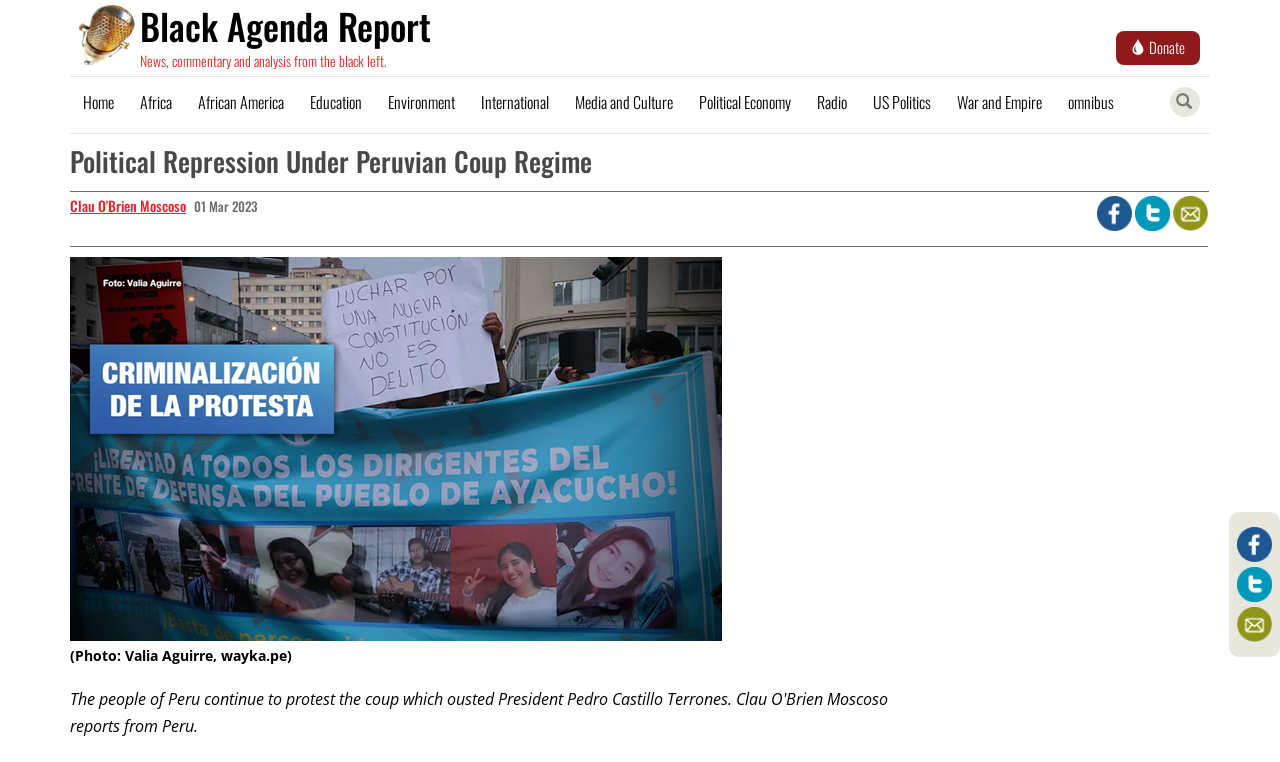Determine the coordinates of the bounding box that should be clicked to complete the instruction: "Toggle the search bar". The coordinates should be represented by four float numbers between 0 and 1: [left, top, right, bottom].

[0.914, 0.115, 0.938, 0.154]